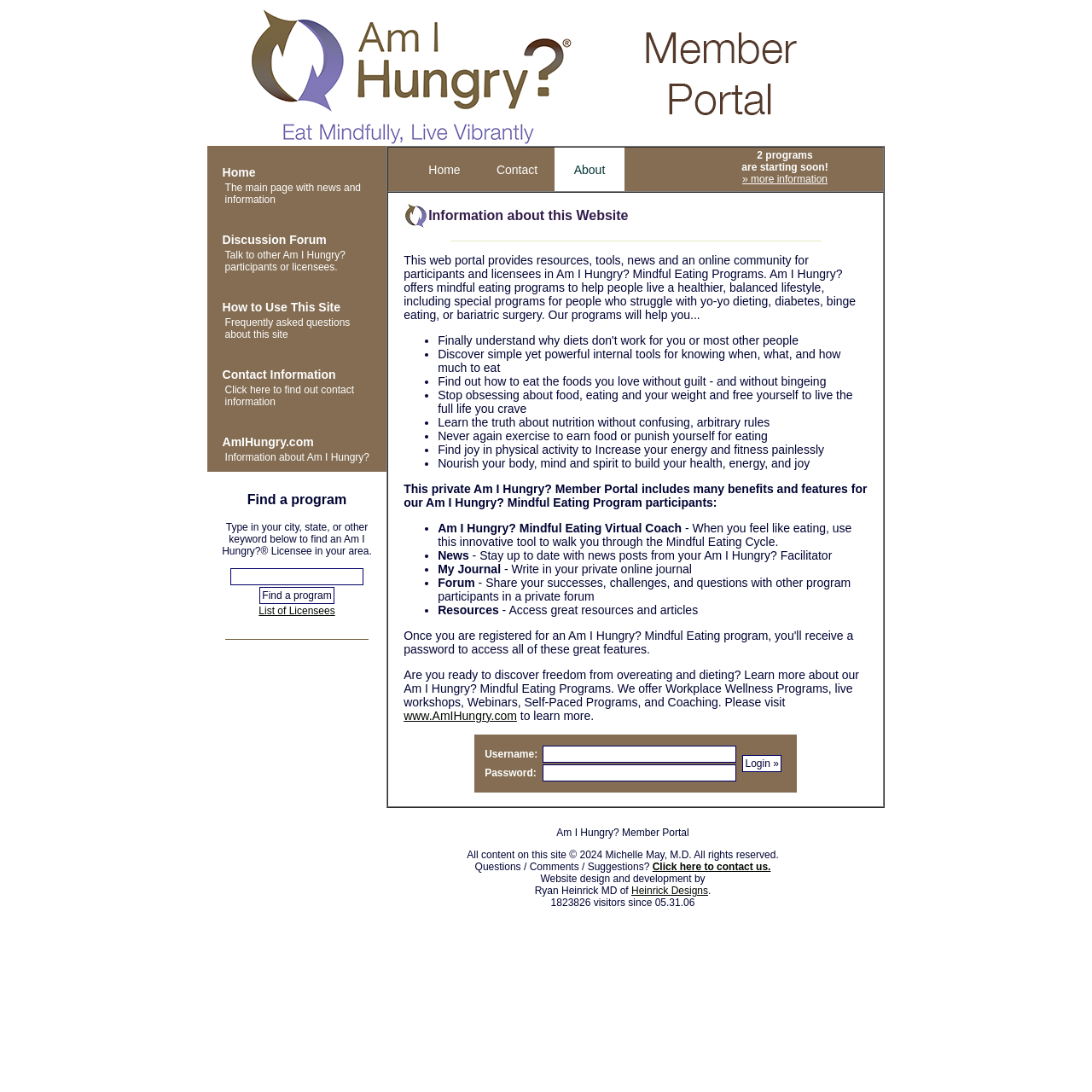Please identify the bounding box coordinates of the element's region that should be clicked to execute the following instruction: "Find a program". The bounding box coordinates must be four float numbers between 0 and 1, i.e., [left, top, right, bottom].

[0.238, 0.538, 0.306, 0.553]